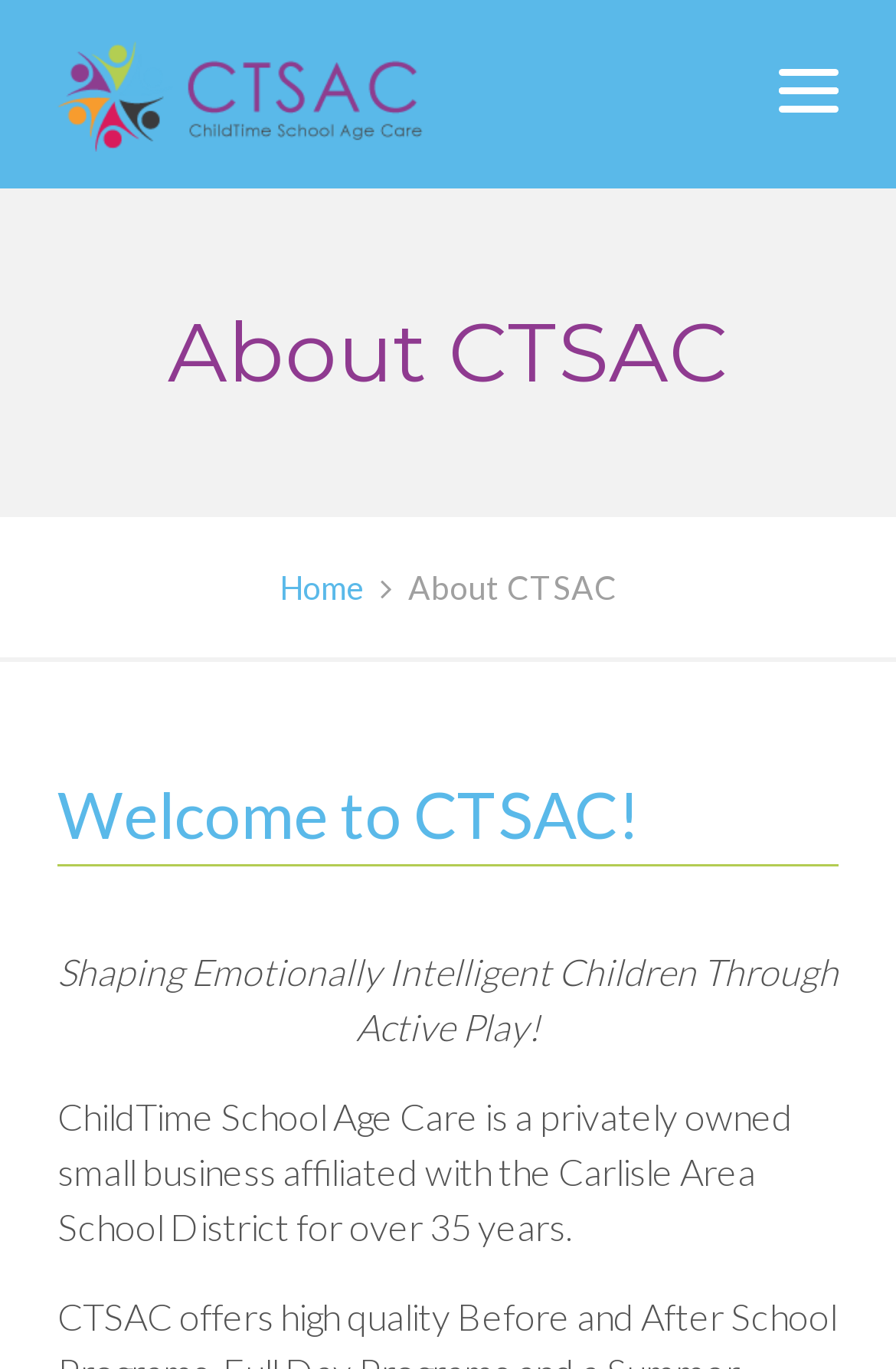Using the provided element description, identify the bounding box coordinates as (top-left x, top-left y, bottom-right x, bottom-right y). Ensure all values are between 0 and 1. Description: alt="CTSAC"

[0.064, 0.0, 0.577, 0.134]